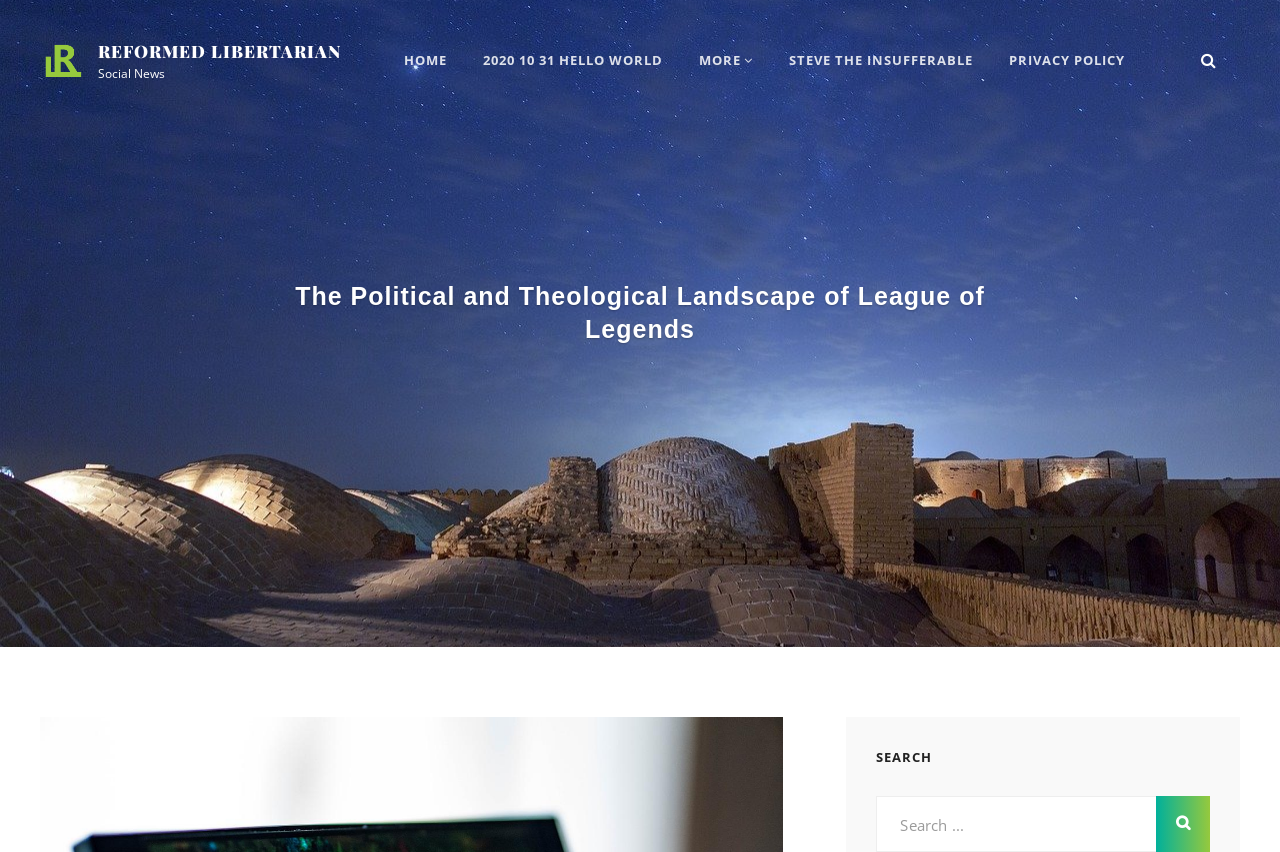By analyzing the image, answer the following question with a detailed response: How many headings are on the webpage?

There are two headings on the webpage, namely 'The Political and Theological Landscape of League of Legends' and 'SEARCH'.